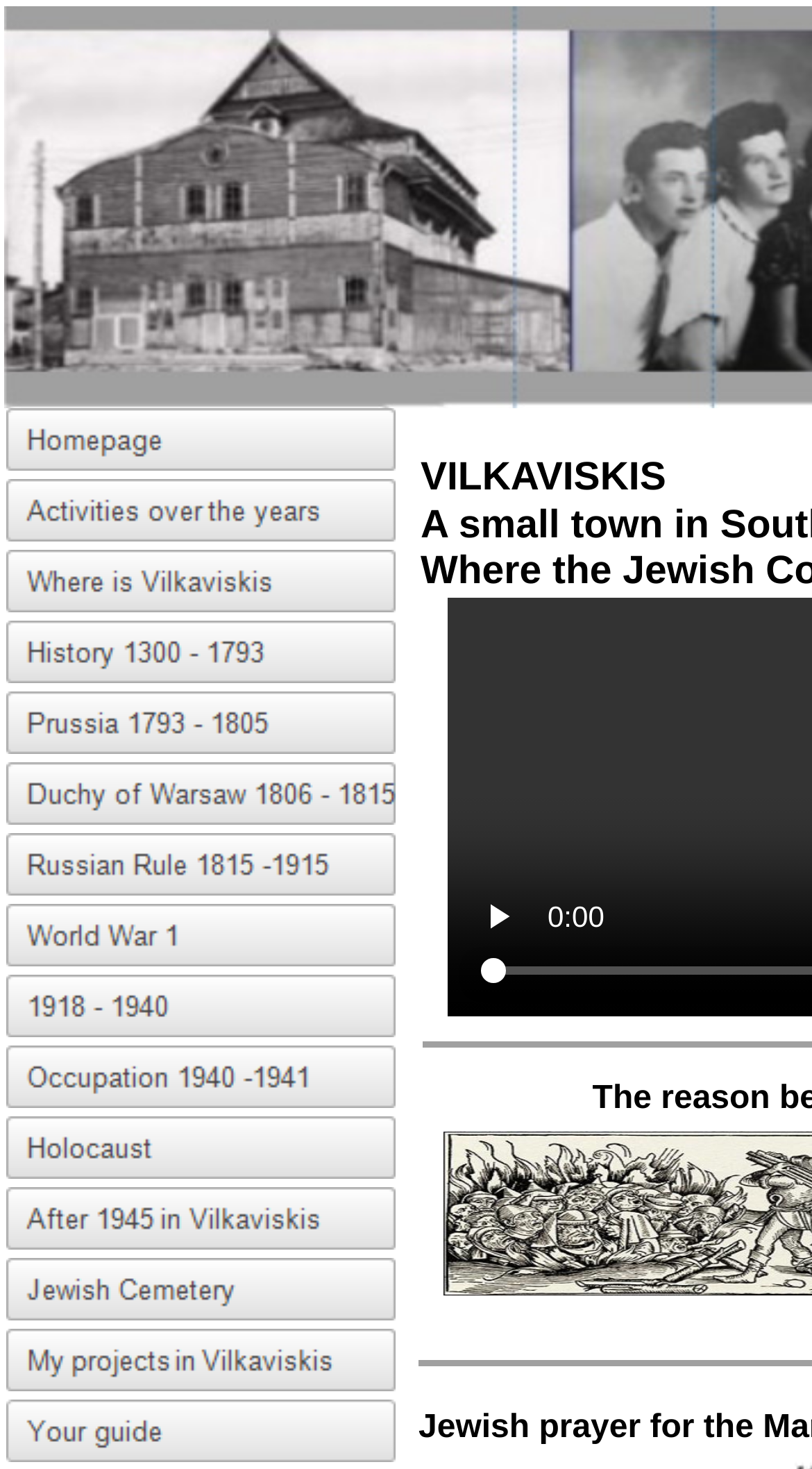Use a single word or phrase to answer the question: 
What is the purpose of the 'play' button?

To play a video or audio